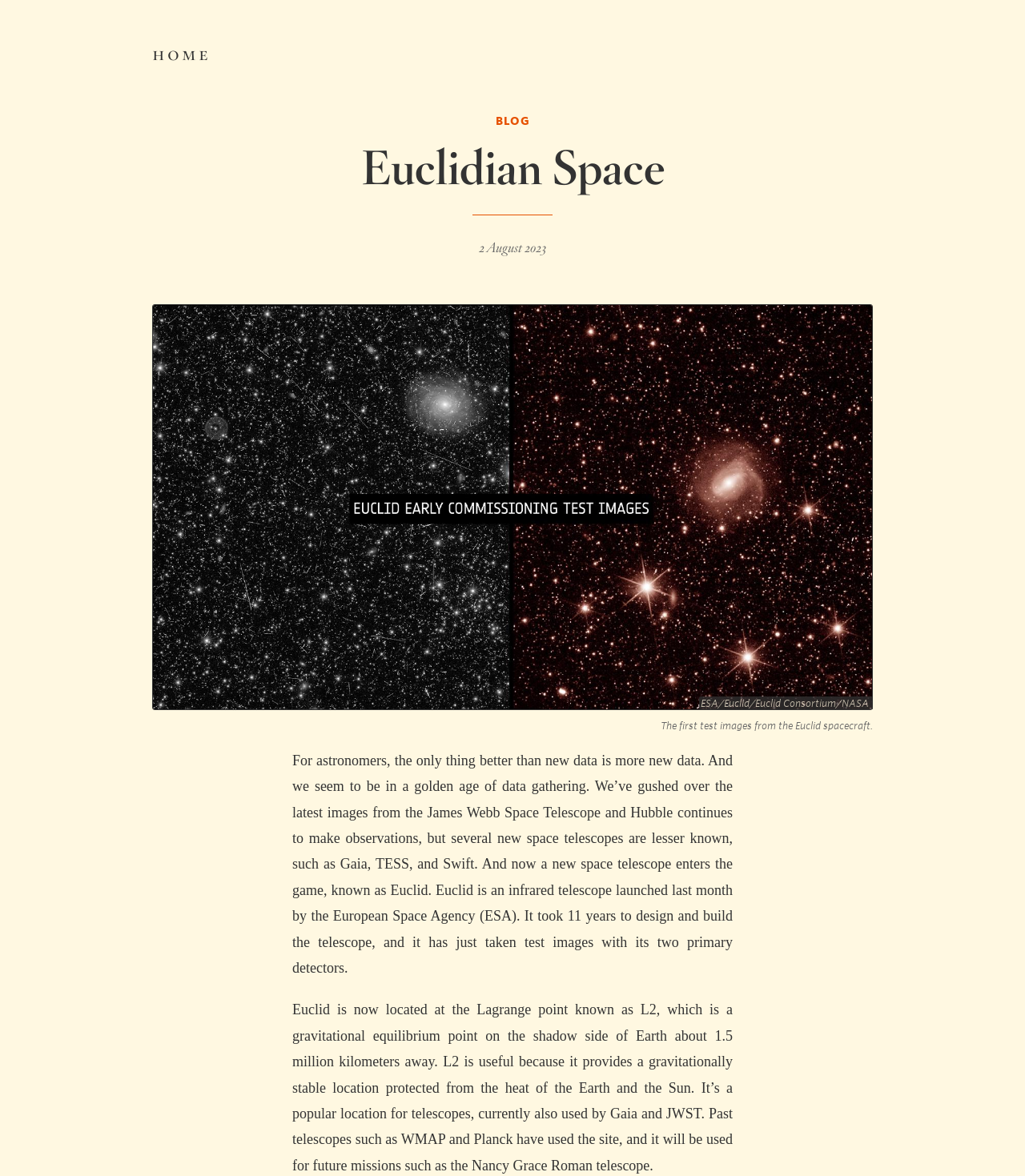Offer a comprehensive description of the webpage’s content and structure.

The webpage is about the Euclid mission, a space telescope launched by the European Space Agency (ESA). At the top left, there is a link to the "home" page. Next to it, there is a header section with the title "Euclidian Space" and a subheading "BLOG". Below the header, there is a figure with an image of the first test images from the Euclid spacecraft, accompanied by a caption. 

To the right of the image, there is a block of text that discusses the significance of new data for astronomers and introduces the Euclid space telescope. The text explains that Euclid is an infrared telescope that has taken its first test images with its two primary detectors. 

Below the image and the text, there is another block of text that provides more information about the Euclid mission. It explains that the telescope is now located at the Lagrange point L2, a gravitationally stable location about 1.5 million kilometers away from Earth, which is also used by other telescopes such as Gaia and JWST.